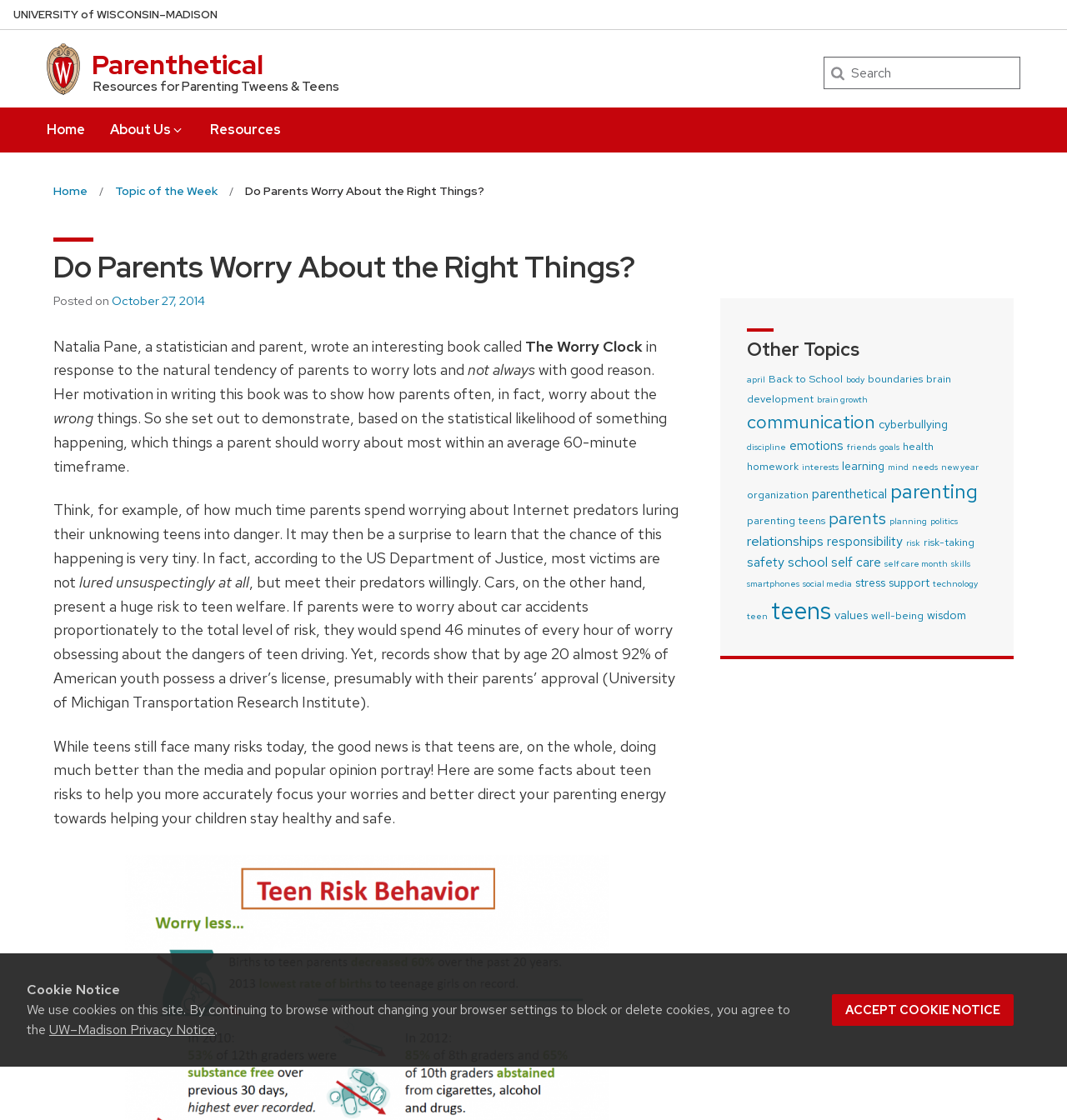How many items are listed under the topic 'communication'?
Based on the image, please offer an in-depth response to the question.

The answer can be found in the 'Other Topics' section, where it is listed that 'communication' has 14 items.